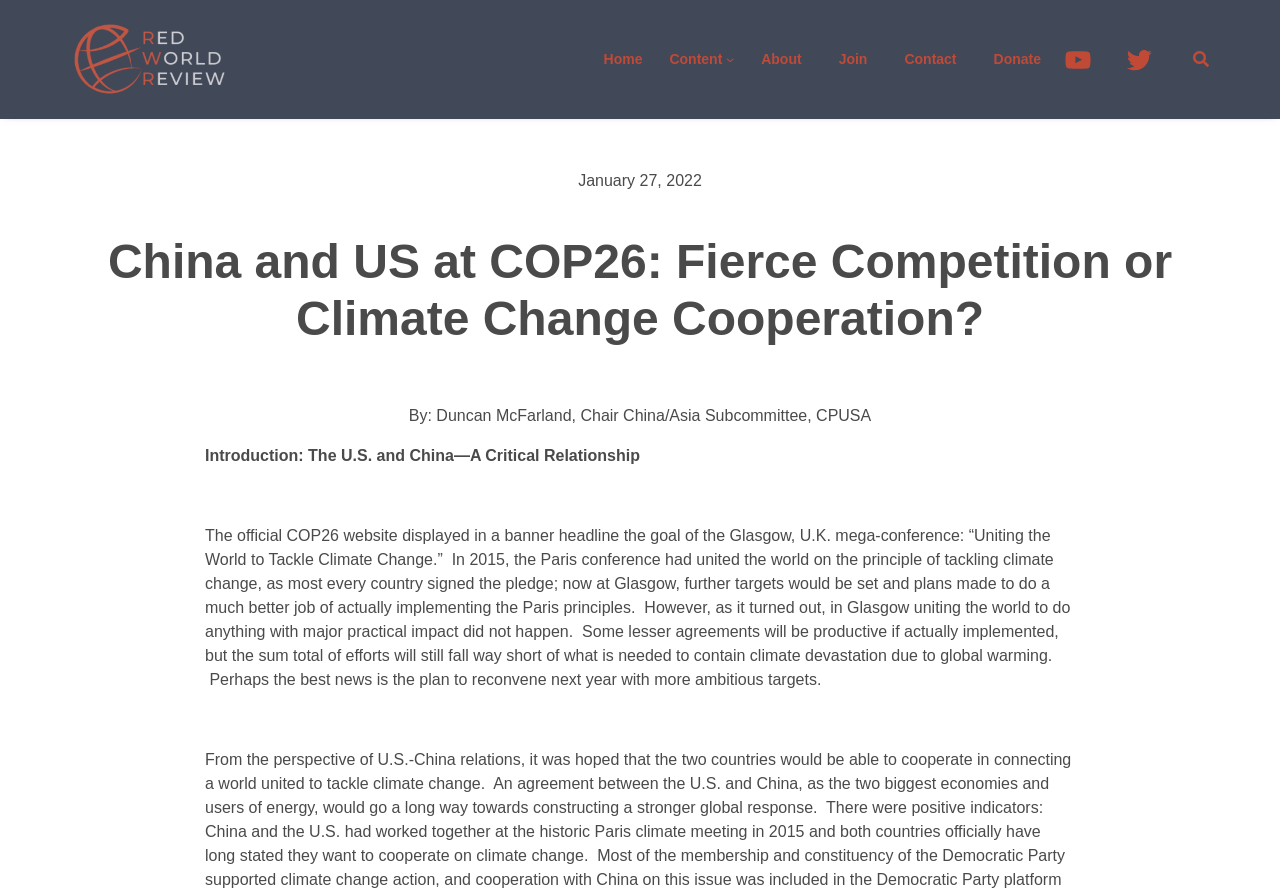Answer the following in one word or a short phrase: 
How many main menu items are there in the header?

5